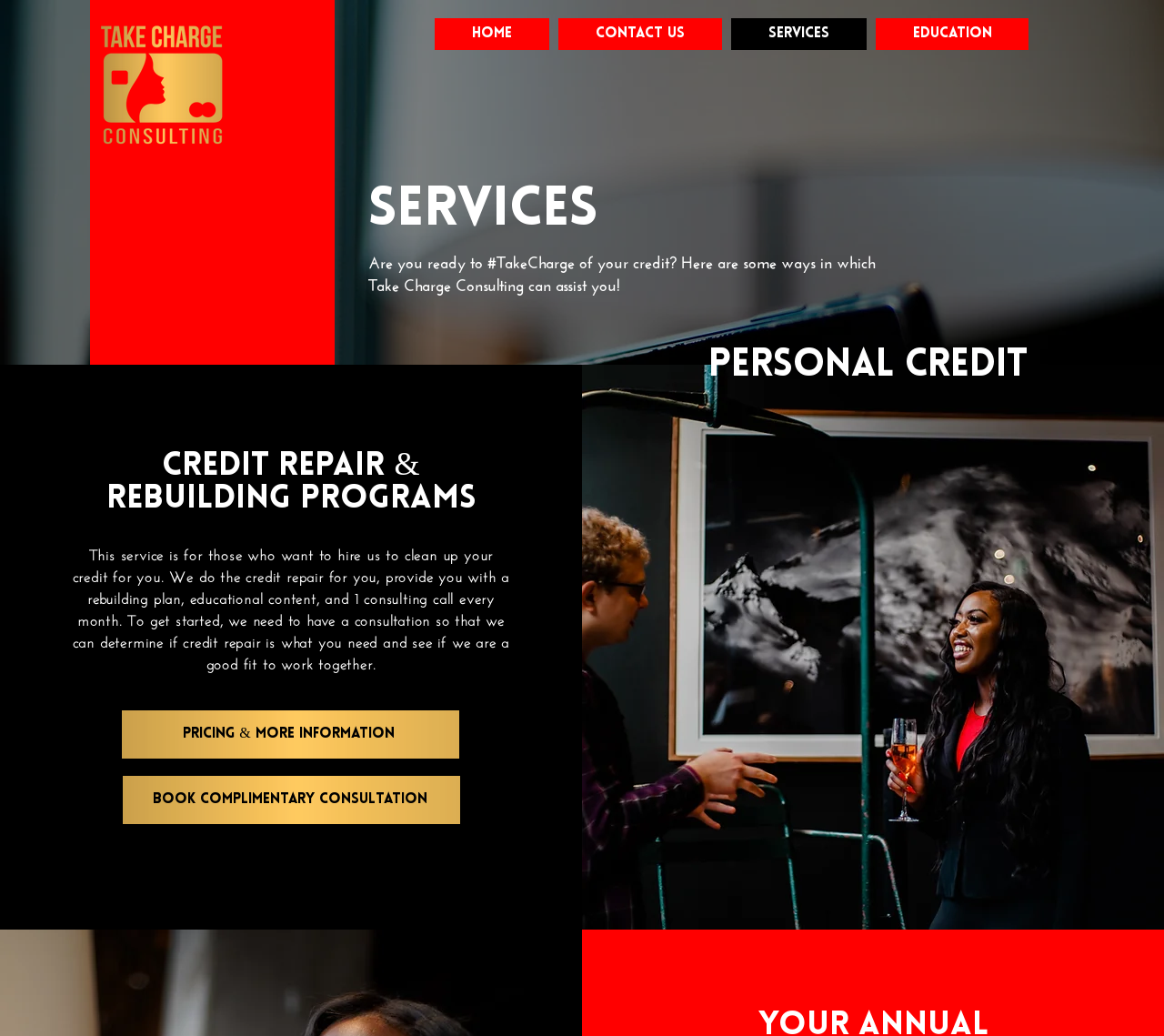Mark the bounding box of the element that matches the following description: "Book Complimentary Consultation".

[0.105, 0.749, 0.395, 0.795]